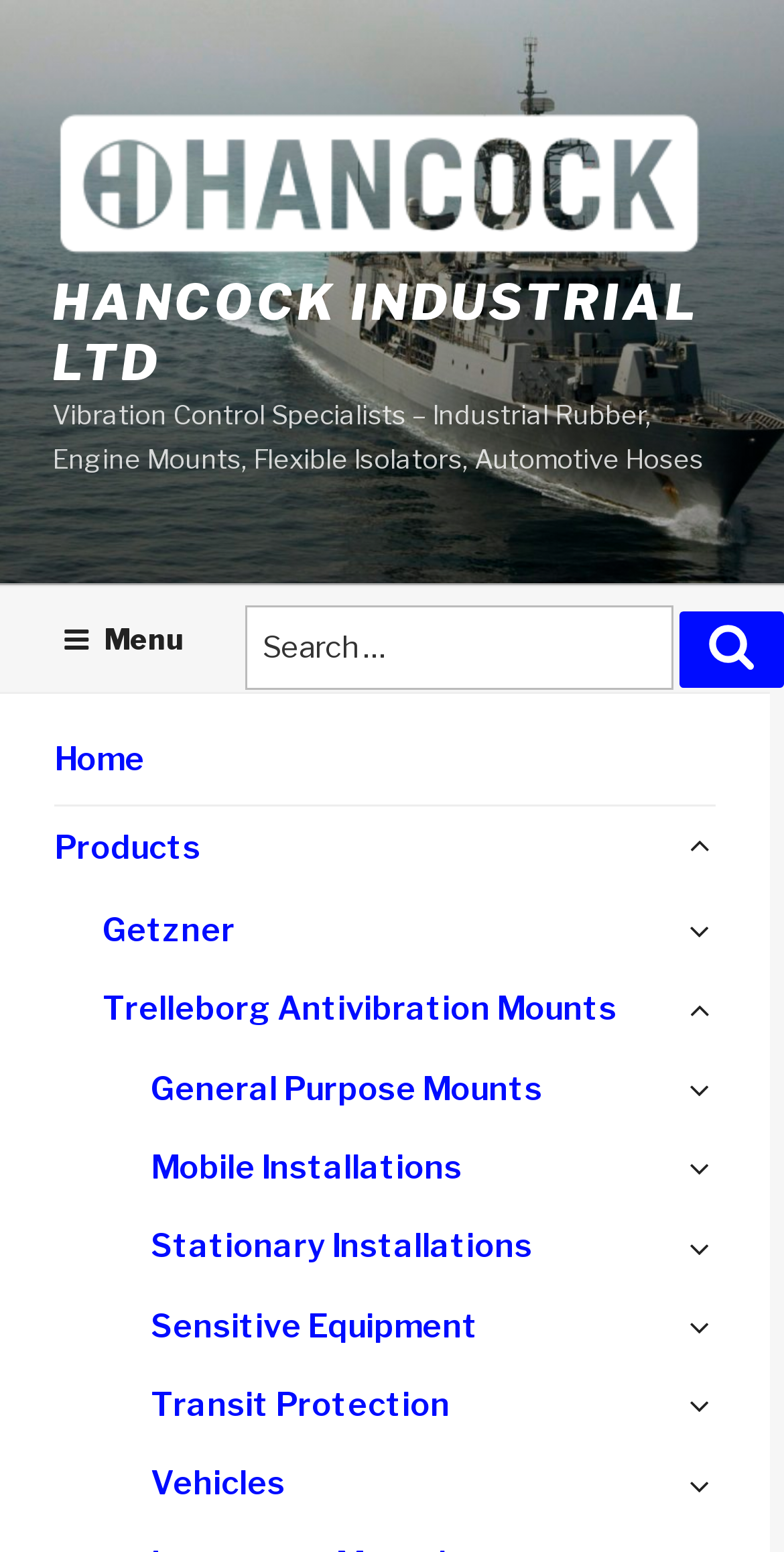Locate the bounding box coordinates of the element's region that should be clicked to carry out the following instruction: "Search for something". The coordinates need to be four float numbers between 0 and 1, i.e., [left, top, right, bottom].

[0.313, 0.391, 0.859, 0.445]